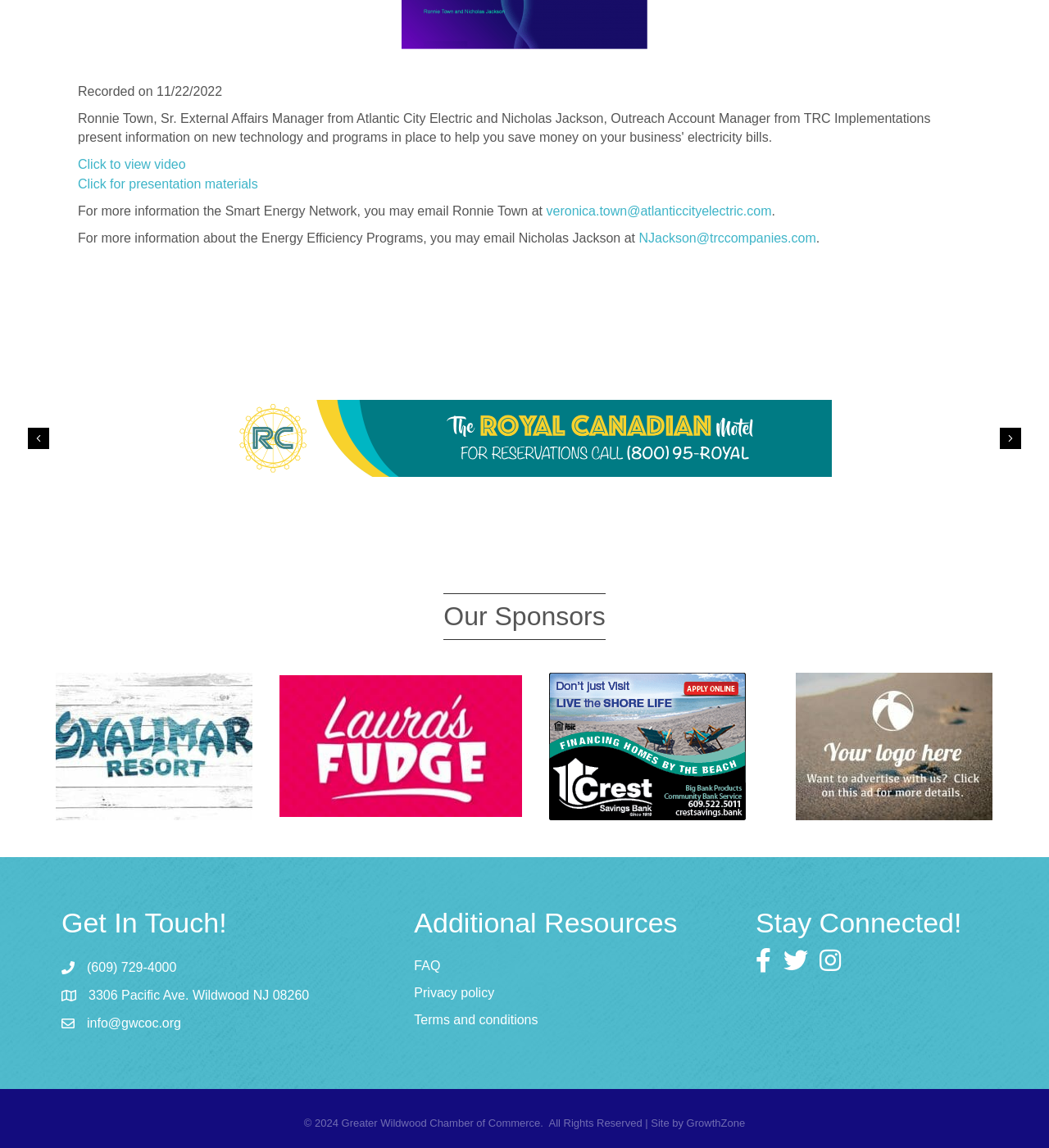What is the phone number to get in touch with the organization?
Look at the image and respond with a single word or a short phrase.

(609) 729-4000